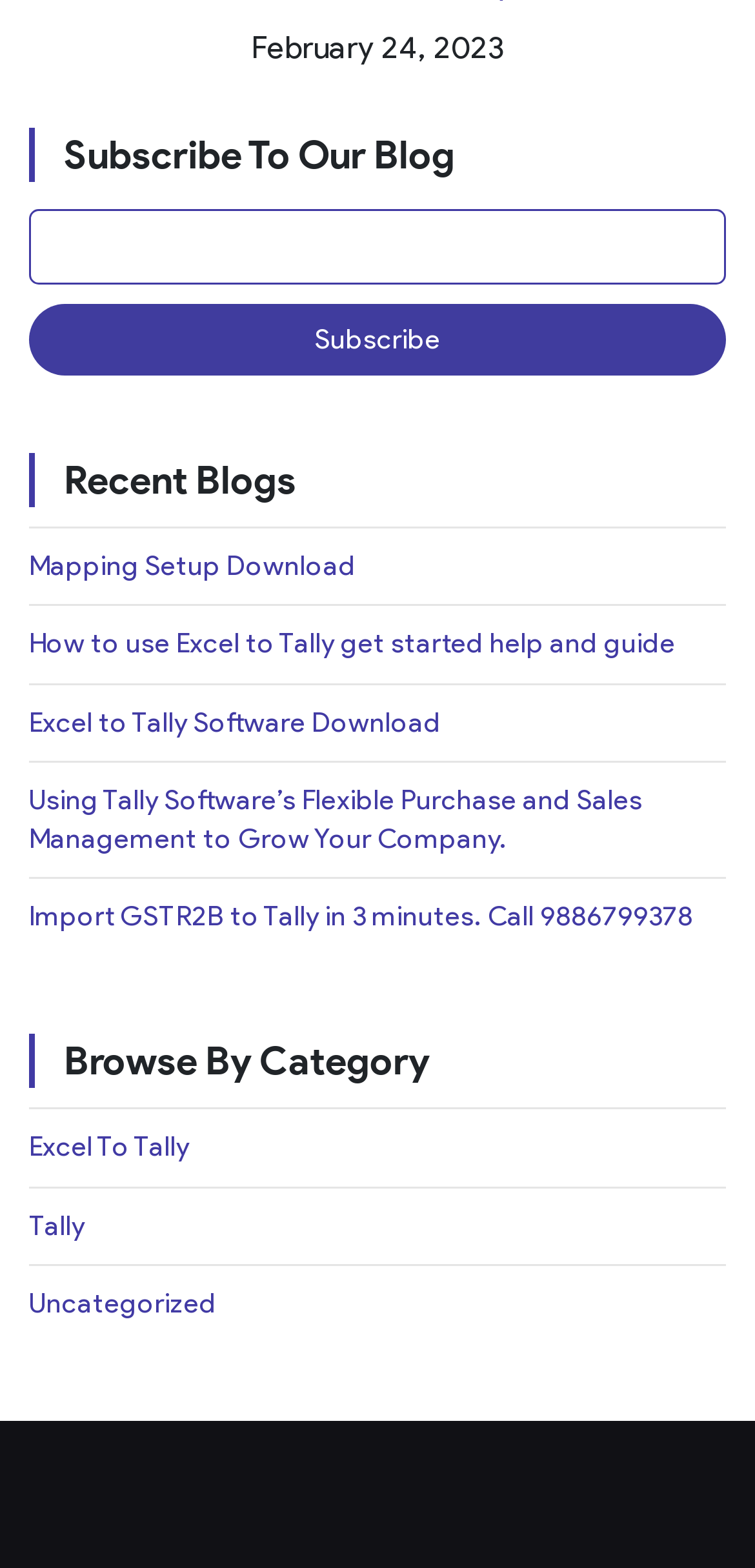Provide the bounding box coordinates of the HTML element described by the text: "Excel to Tally Software Download". The coordinates should be in the format [left, top, right, bottom] with values between 0 and 1.

[0.038, 0.449, 0.585, 0.473]